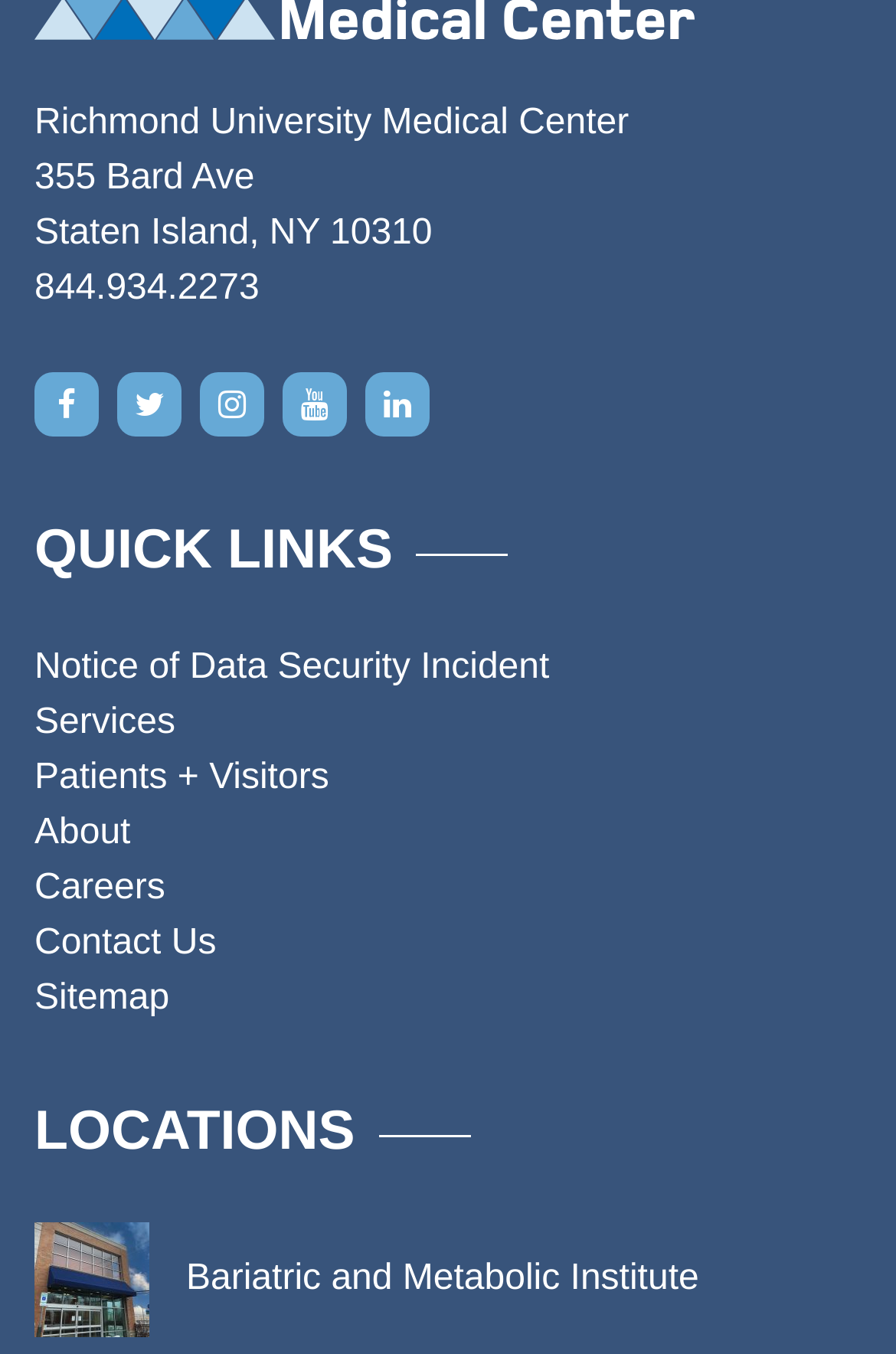What is the name of the institute?
Provide an in-depth and detailed answer to the question.

The name of the institute can be found in the 'LOCATIONS' section of the webpage, where it is written as 'Bariatric and Metabolic Institute Bariatric and Metabolic Institute'.